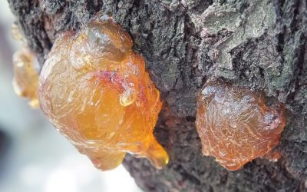What are resins valued for?
Look at the screenshot and give a one-word or phrase answer.

Aromatic properties